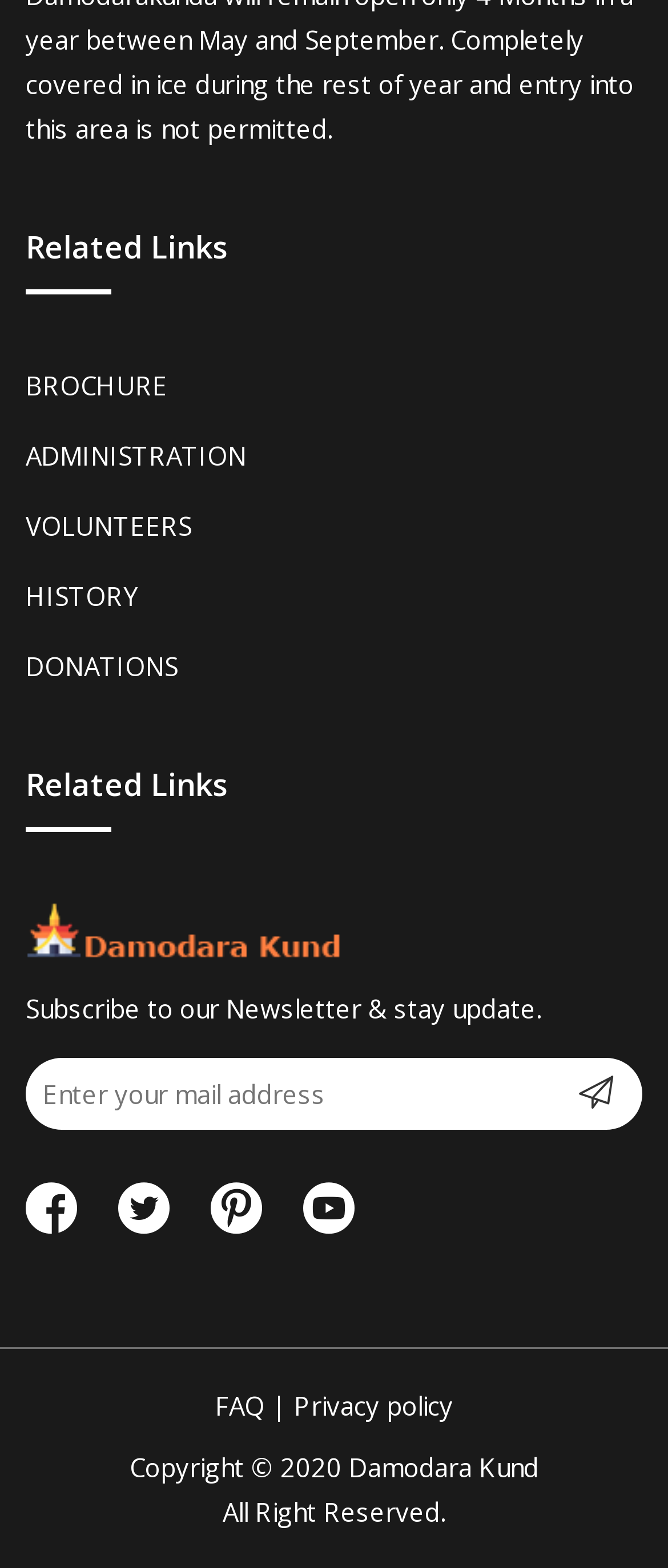Please identify the bounding box coordinates of the element's region that needs to be clicked to fulfill the following instruction: "Click on the BROCHURE link". The bounding box coordinates should consist of four float numbers between 0 and 1, i.e., [left, top, right, bottom].

[0.038, 0.231, 0.251, 0.26]